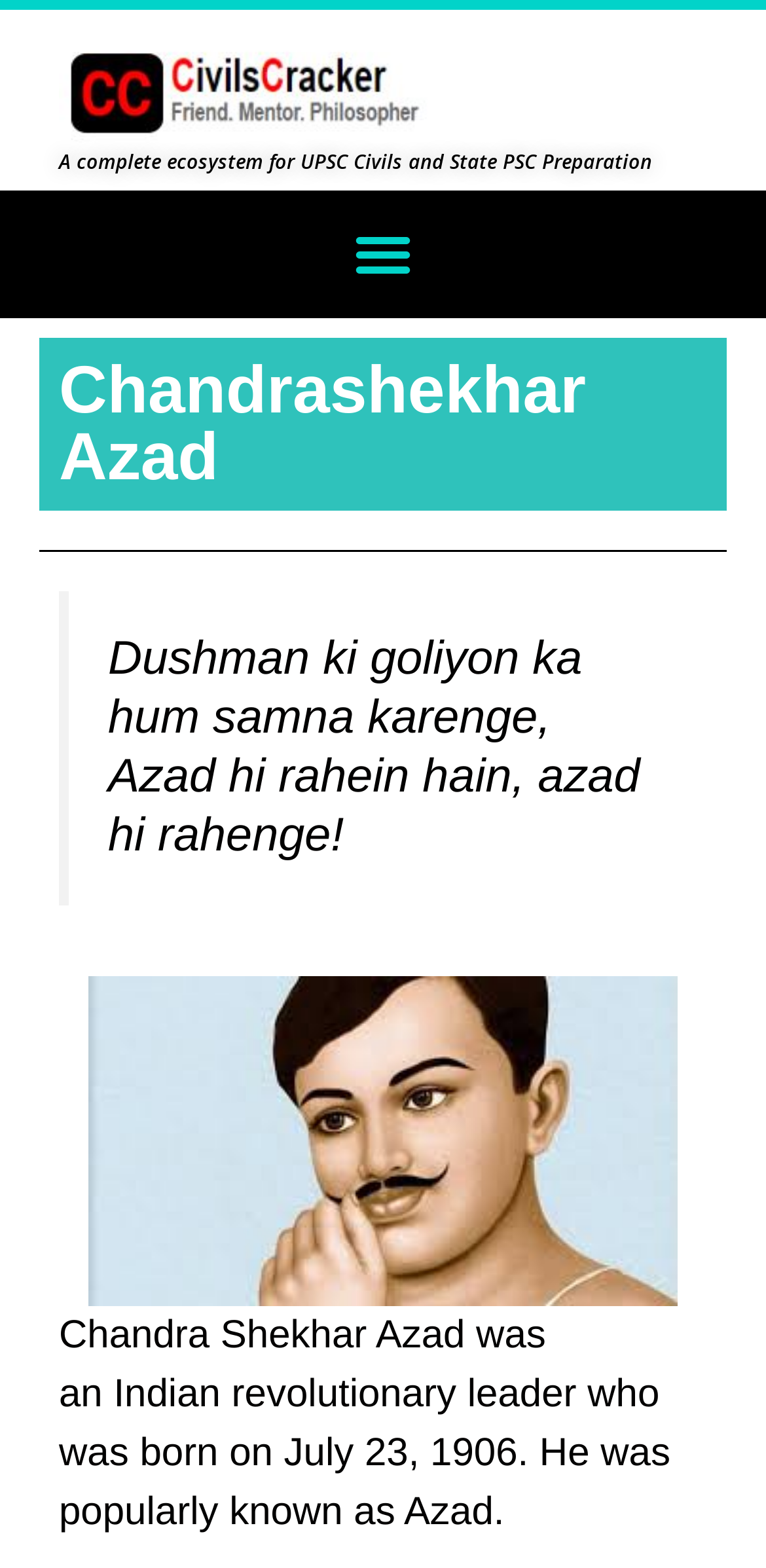Based on the element description Menu, identify the bounding box of the UI element in the given webpage screenshot. The coordinates should be in the format (top-left x, top-left y, bottom-right x, bottom-right y) and must be between 0 and 1.

[0.442, 0.134, 0.558, 0.19]